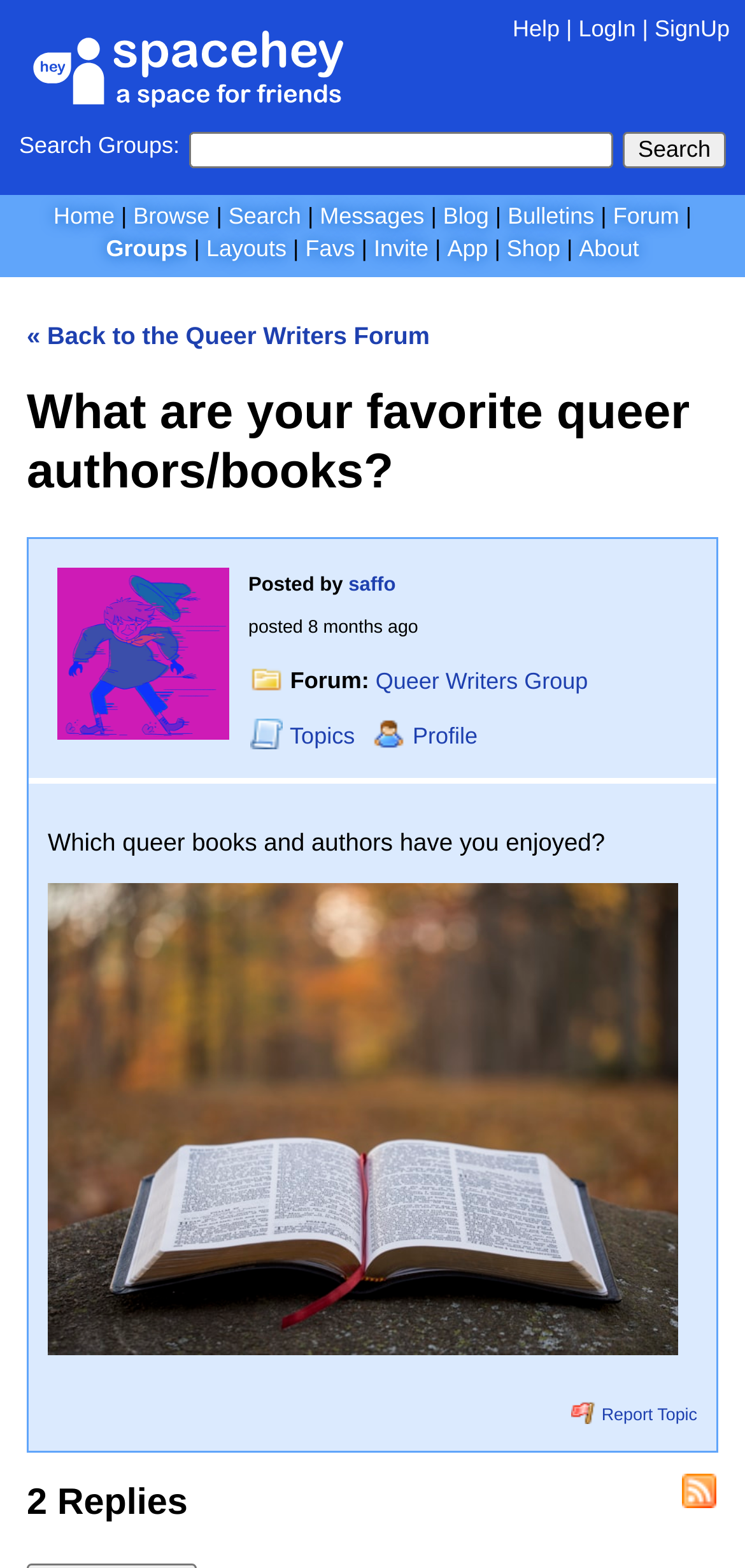How many replies are there to the topic?
Provide an in-depth and detailed answer to the question.

I looked at the topic information and found the text '2 Replies' which indicates the number of replies to the topic.